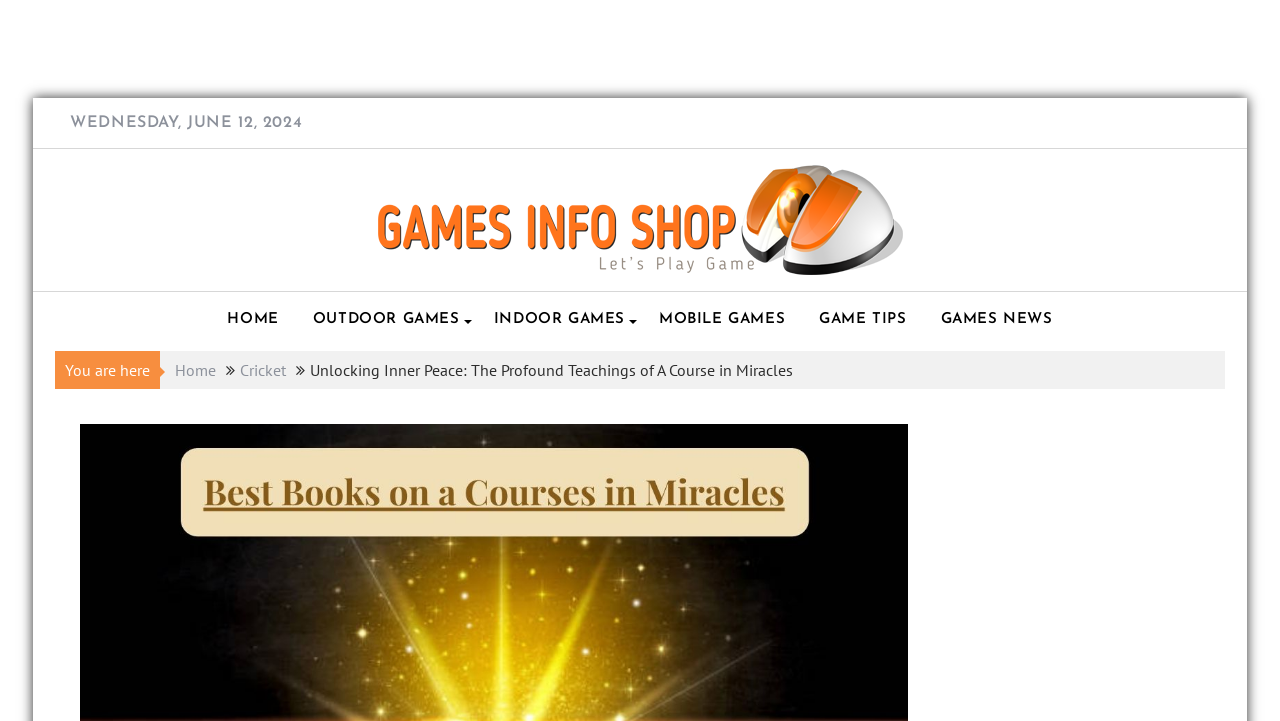Determine the bounding box coordinates of the area to click in order to meet this instruction: "read Unlocking Inner Peace: The Profound Teachings of A Course in Miracles".

[0.242, 0.499, 0.62, 0.527]